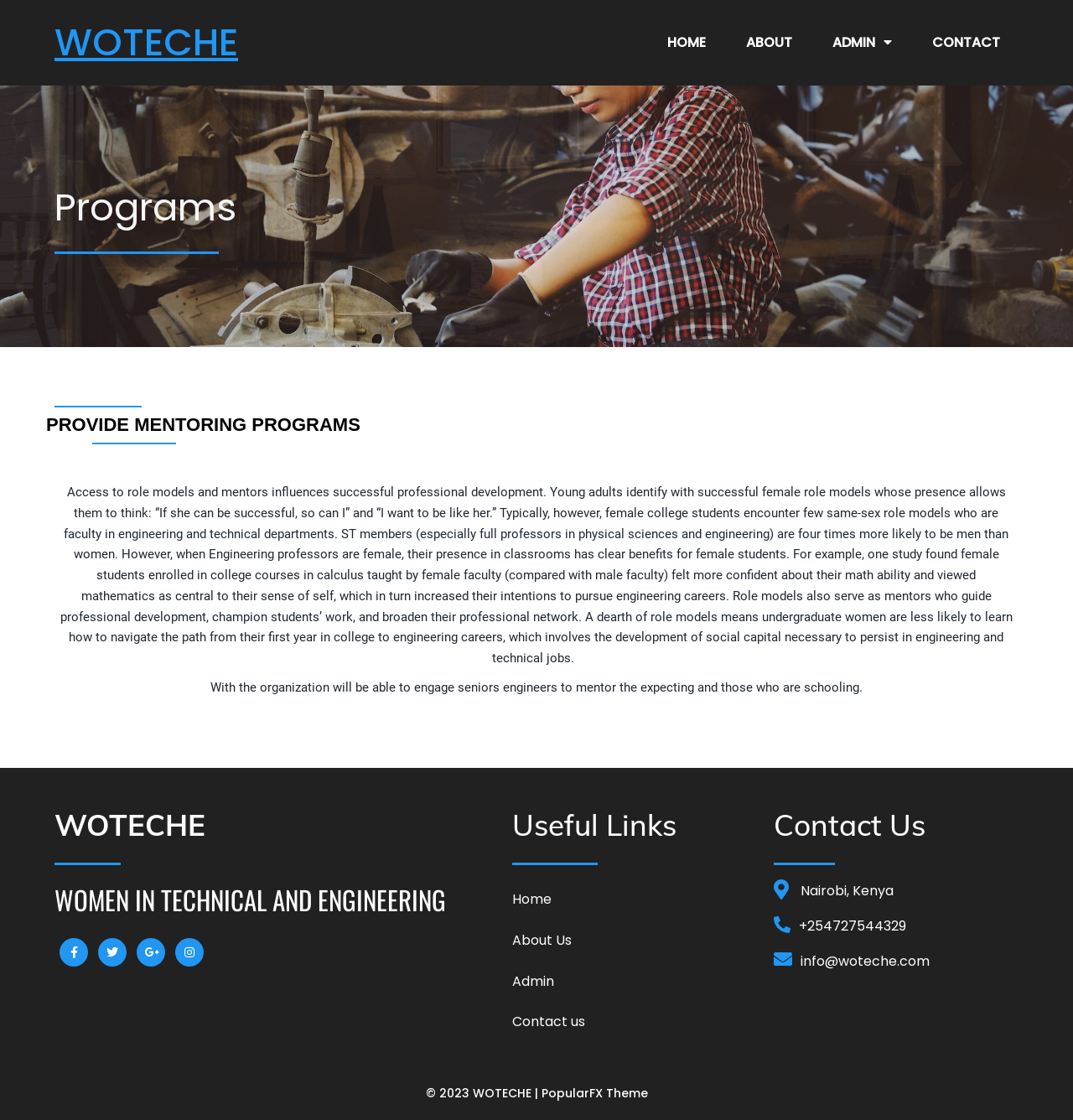Determine the bounding box coordinates for the UI element matching this description: "Admin".

[0.759, 0.021, 0.848, 0.055]